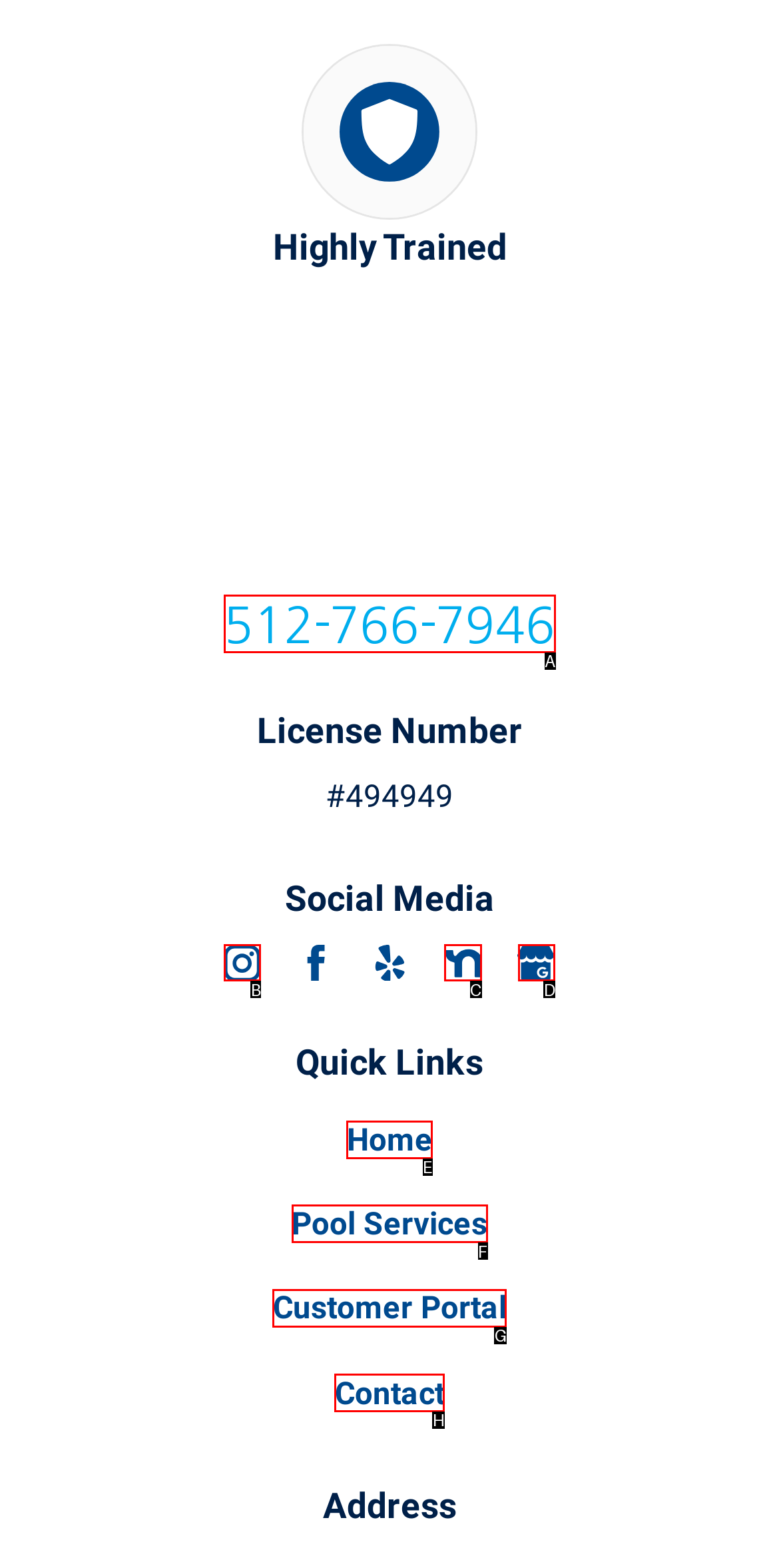Identify the correct HTML element to click for the task: Go to Home page. Provide the letter of your choice.

E